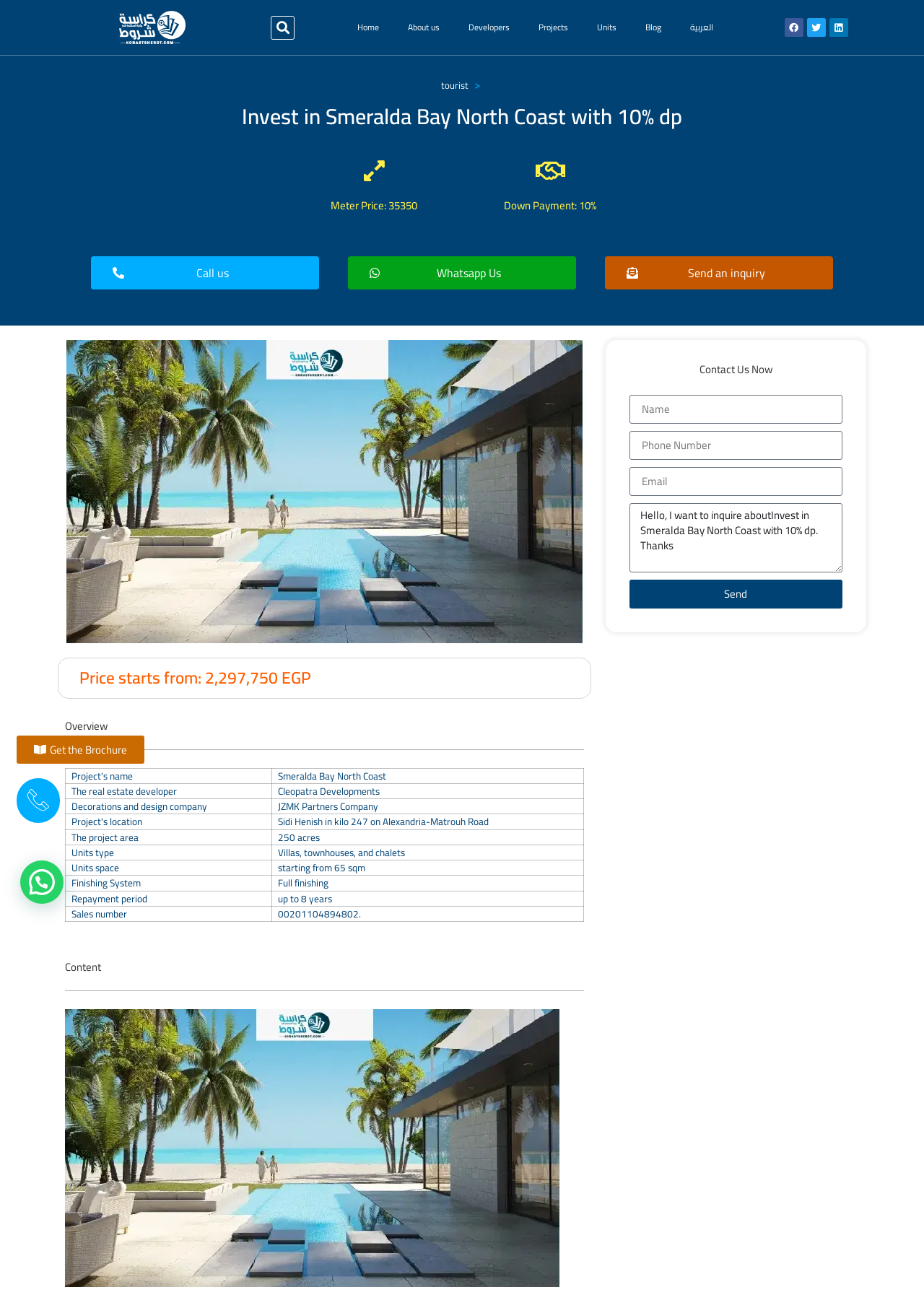What is the price of a unit?
Look at the image and construct a detailed response to the question.

I found the answer in the section that displays the project's overview. The price of a unit is mentioned as starting from 2,297,750 EGP.